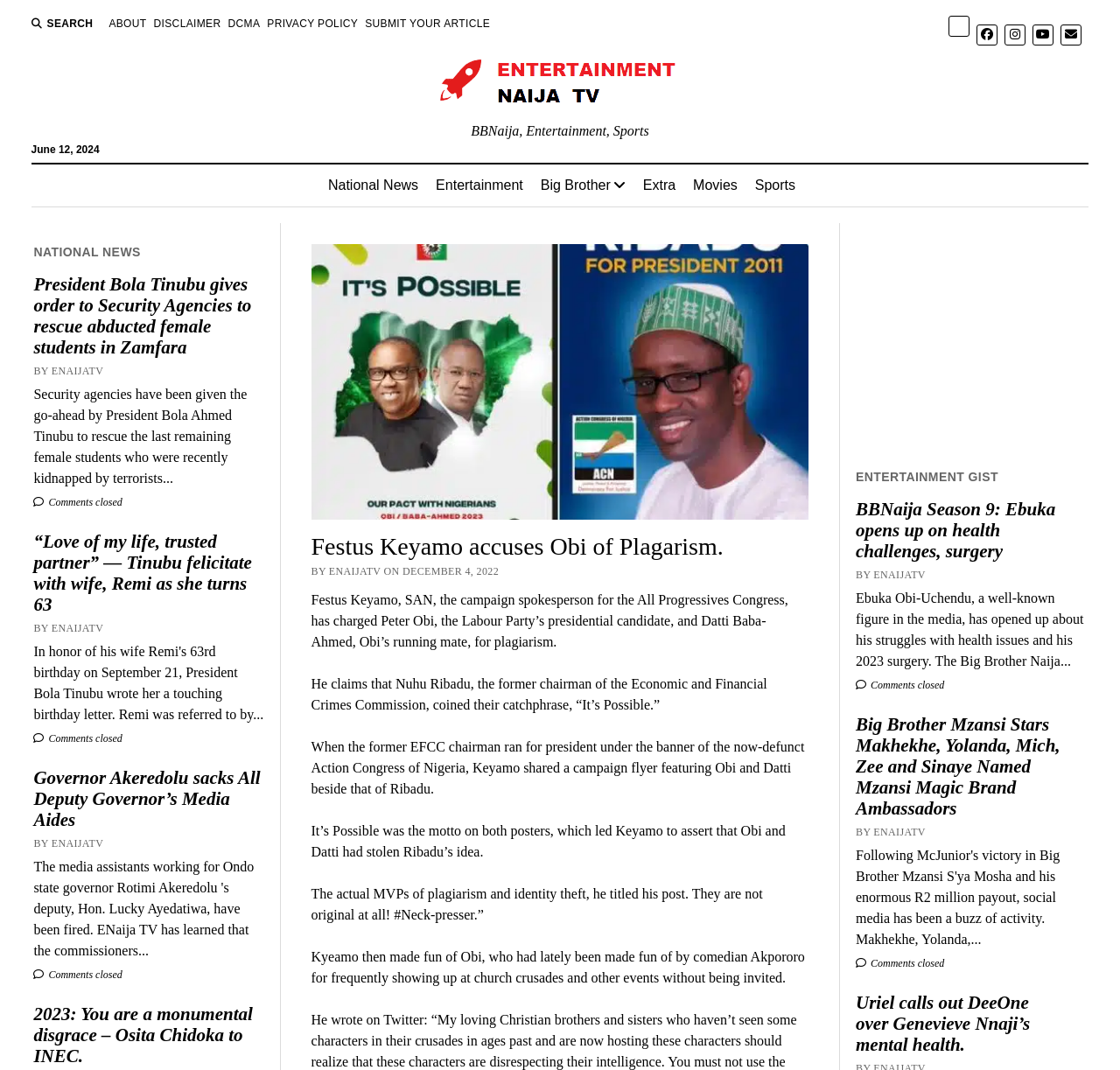Find the bounding box coordinates of the clickable element required to execute the following instruction: "Search for something". Provide the coordinates as four float numbers between 0 and 1, i.e., [left, top, right, bottom].

[0.028, 0.015, 0.083, 0.029]